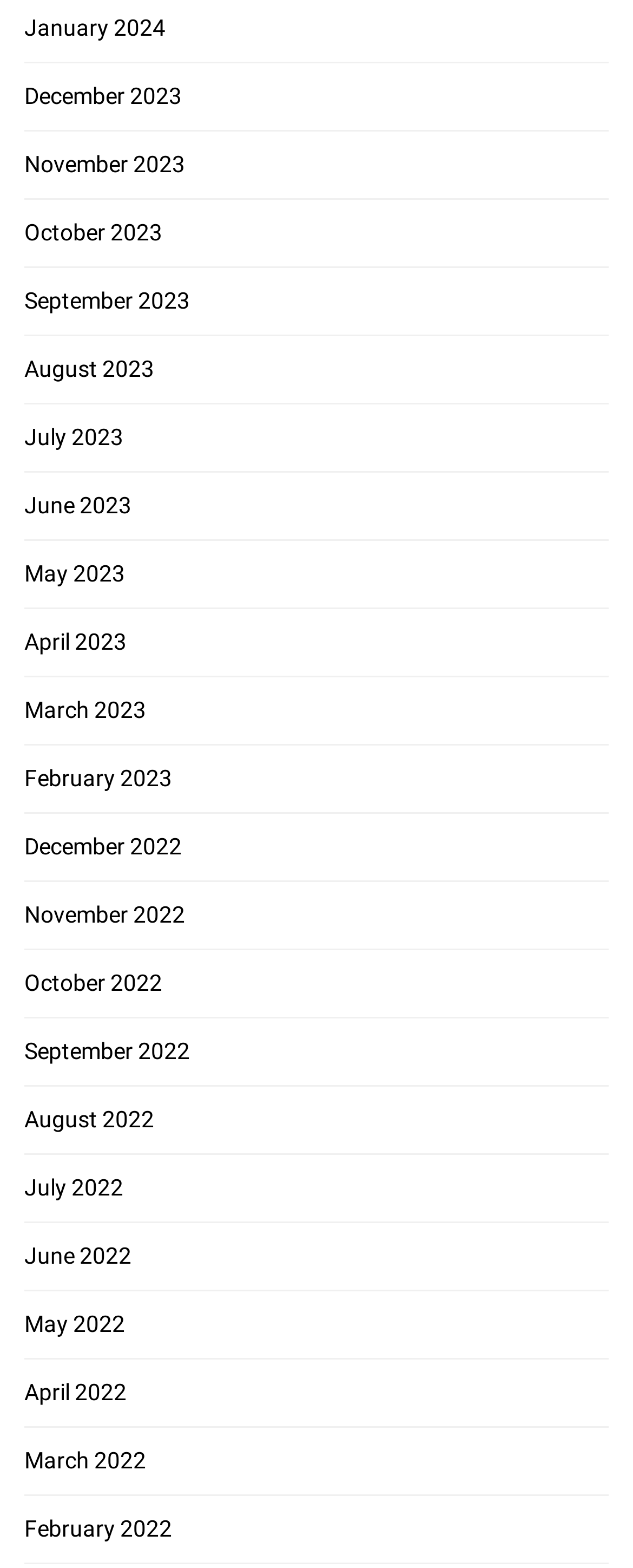Please answer the following question using a single word or phrase: 
How are the months listed organized?

Chronologically